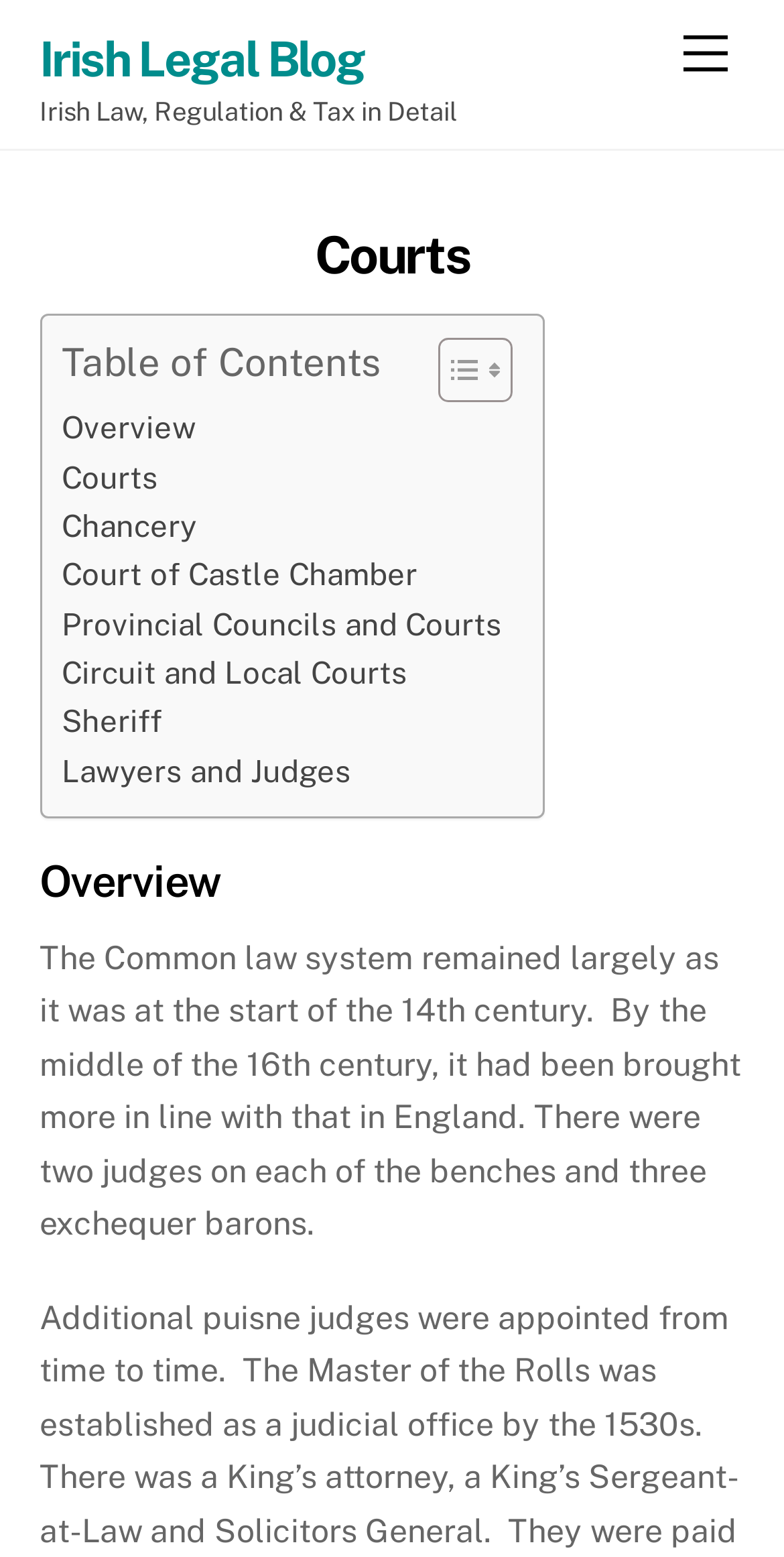Given the element description Courts, predict the bounding box coordinates for the UI element in the webpage screenshot. The format should be (top-left x, top-left y, bottom-right x, bottom-right y), and the values should be between 0 and 1.

[0.401, 0.145, 0.599, 0.184]